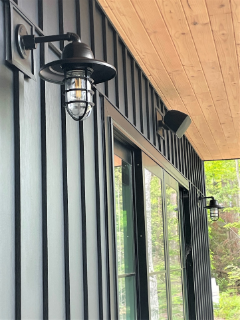What is the purpose of the glass enclosure?
Please respond to the question with as much detail as possible.

The caption explains that the glass enclosure not only allows for an inviting glow but also provides durability against the elements, suggesting that it serves as a protective barrier for the light bulb.